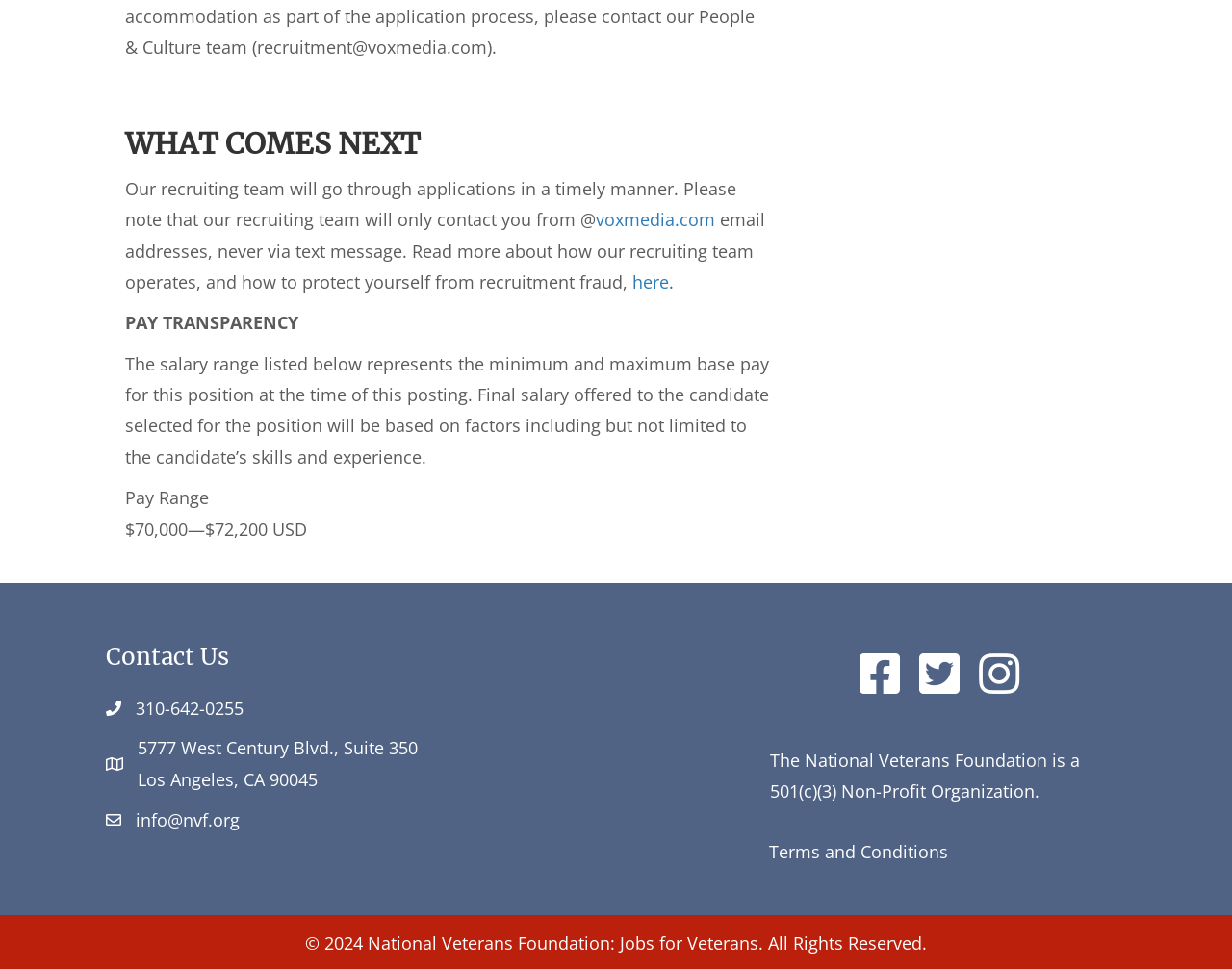Find and provide the bounding box coordinates for the UI element described with: "Terms and Conditions".

[0.624, 0.867, 0.77, 0.891]